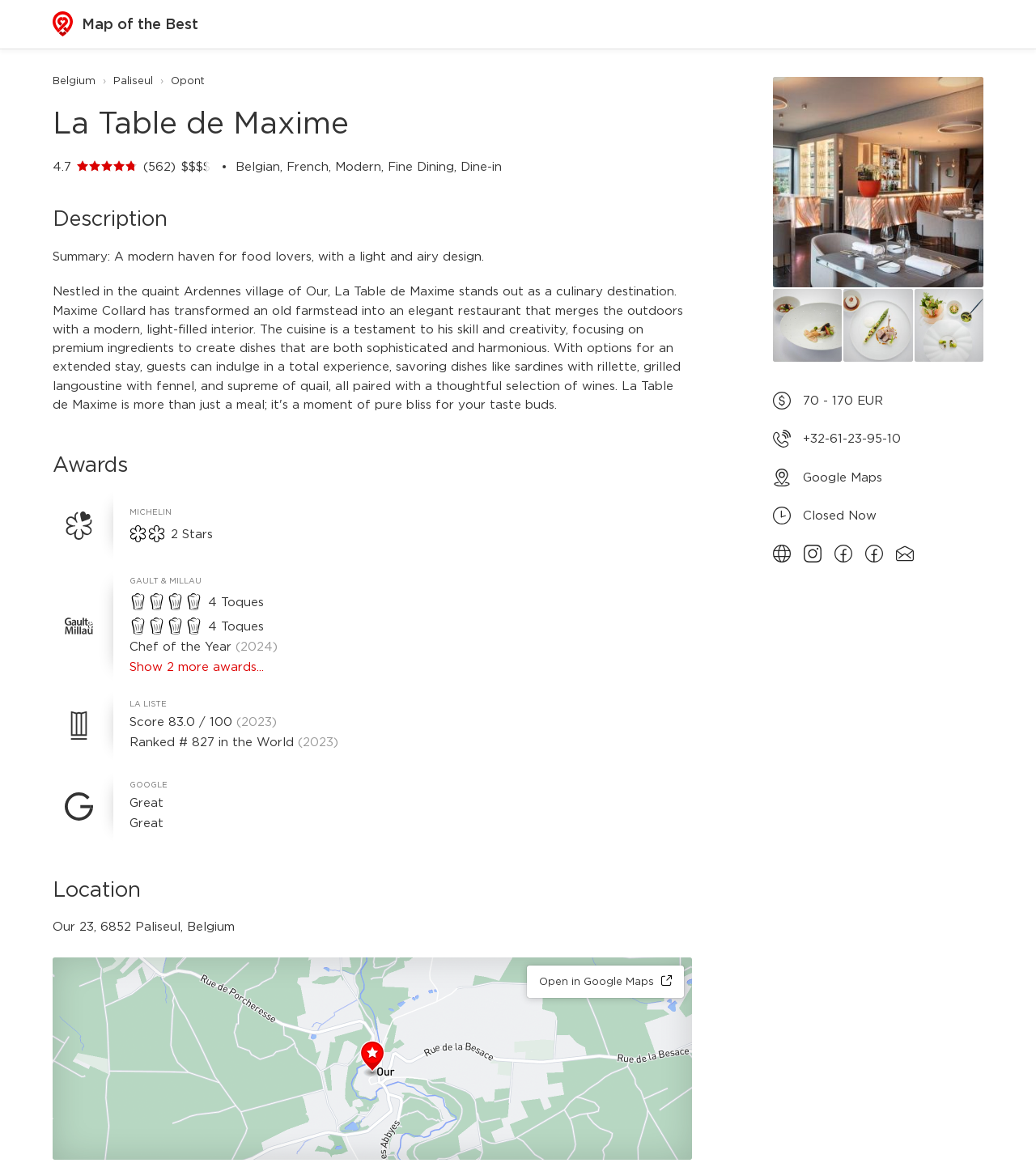Create a detailed summary of all the visual and textual information on the webpage.

This webpage is about a restaurant called "La Table de Maxime" and appears to be a modern haven for food lovers with a light and airy design. At the top of the page, there is a link to "Map of the Best" accompanied by a small image. Below this, there is a heading with the restaurant's name, followed by a rating of 4.7 and several small images, likely representing reviews or ratings.

To the right of the restaurant's name, there are links to "Belgium", "Paliseul", and "Opont", which may indicate the restaurant's location. Below this, there is a section with details about the restaurant, including its cuisine, price range, and hours of operation. There are also links to call the restaurant or view its location on Google Maps.

Further down the page, there is a section with awards and accolades, including a MICHELIN 2-star rating, a GAULT & MILLAU 4 Toques rating, and a LA LISTE score of 83.0/100. There are also images and text indicating that the restaurant's chef was named Chef of the Year in 2024.

The page has a clean and organized layout, with clear headings and concise text. There are several images throughout the page, including icons, logos, and possibly photos of the restaurant or its dishes. Overall, the page appears to be a professional and informative website for the restaurant.